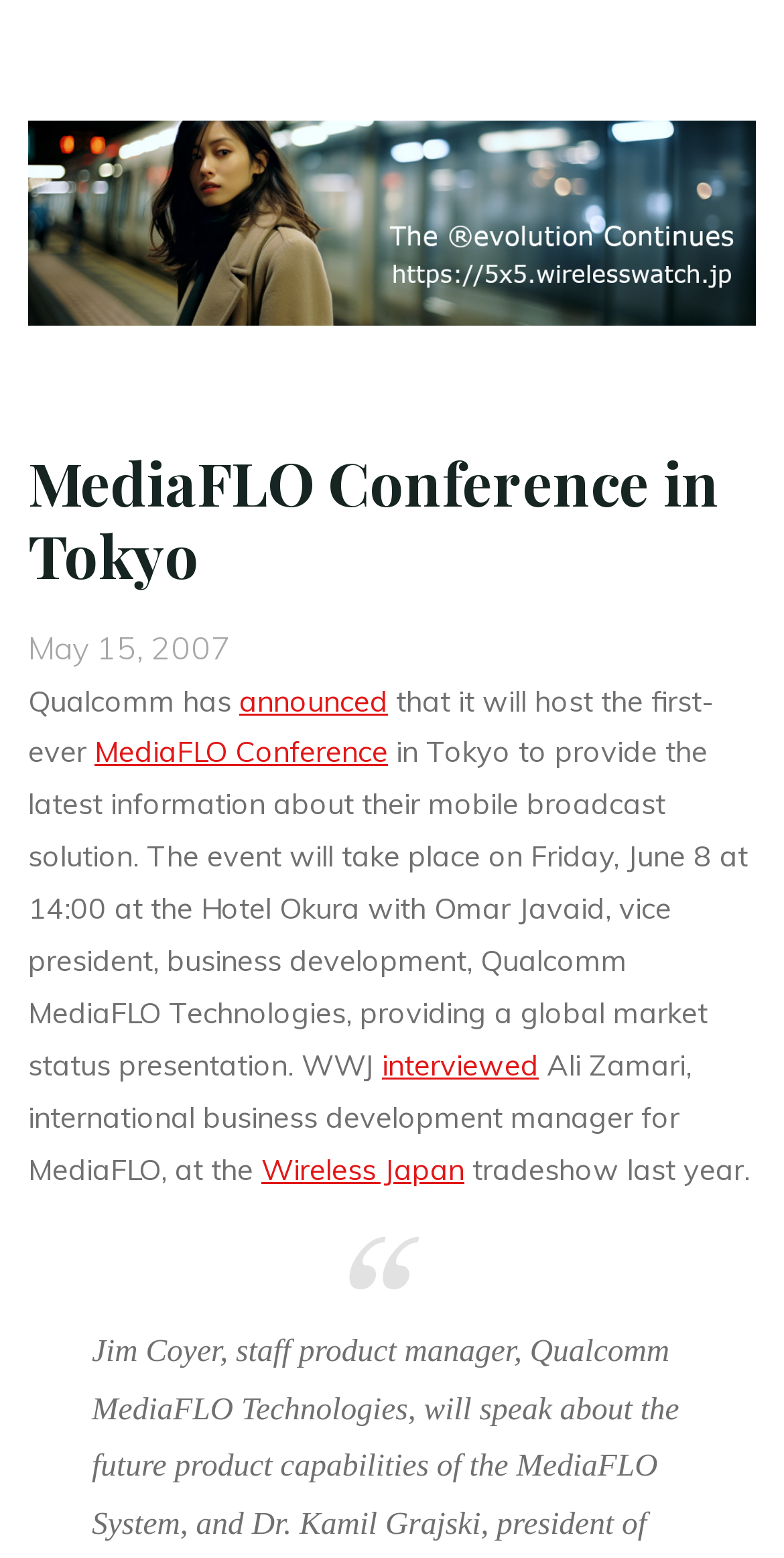What is the date of the MediaFLO Conference?
Look at the image and answer the question with a single word or phrase.

June 8